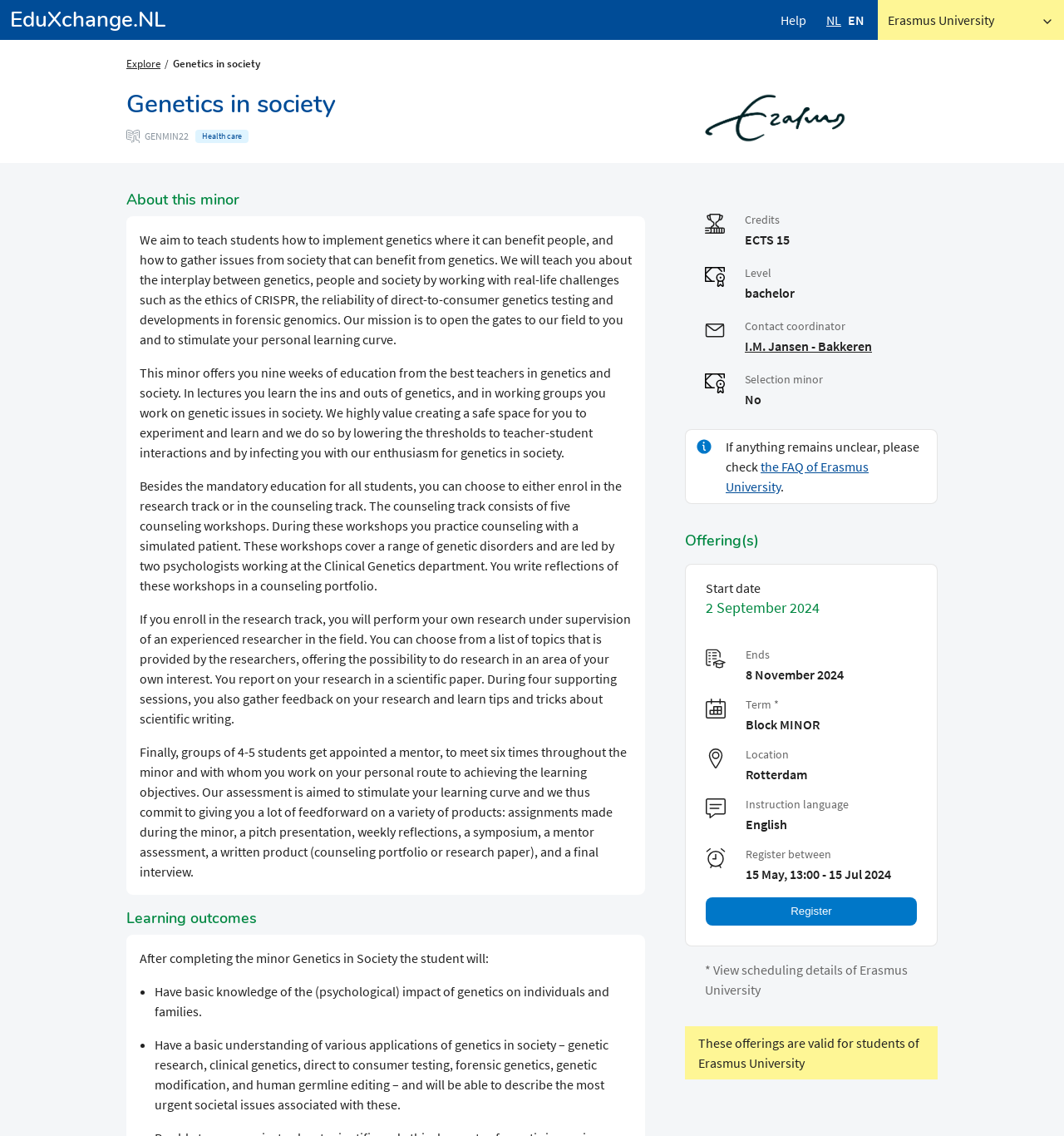Identify the bounding box coordinates of the region I need to click to complete this instruction: "Click the 'I.M. Jansen - Bakkeren' link".

[0.7, 0.297, 0.82, 0.312]